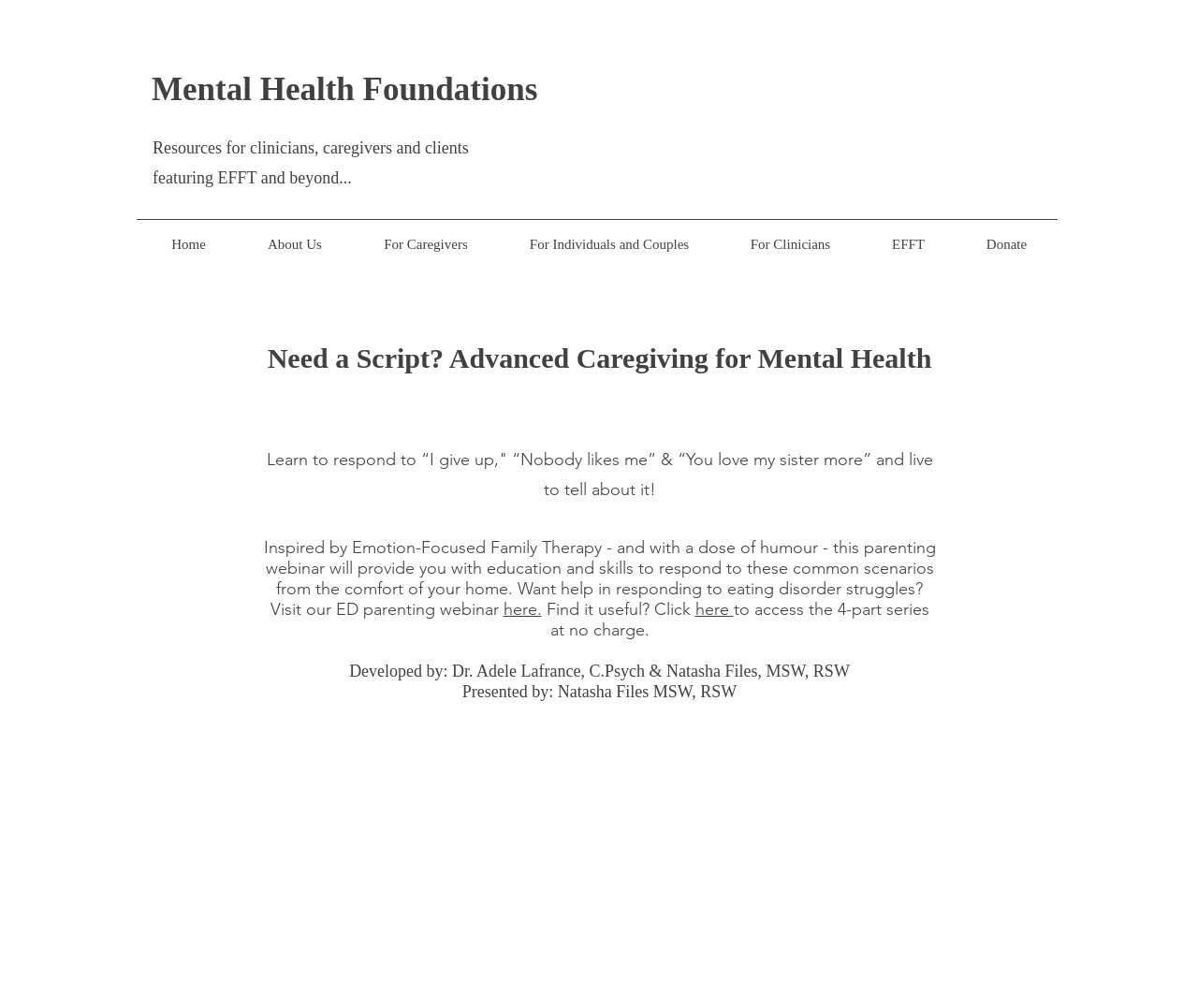How many parts does the webinar series have?
Answer the question with a single word or phrase, referring to the image.

4 parts